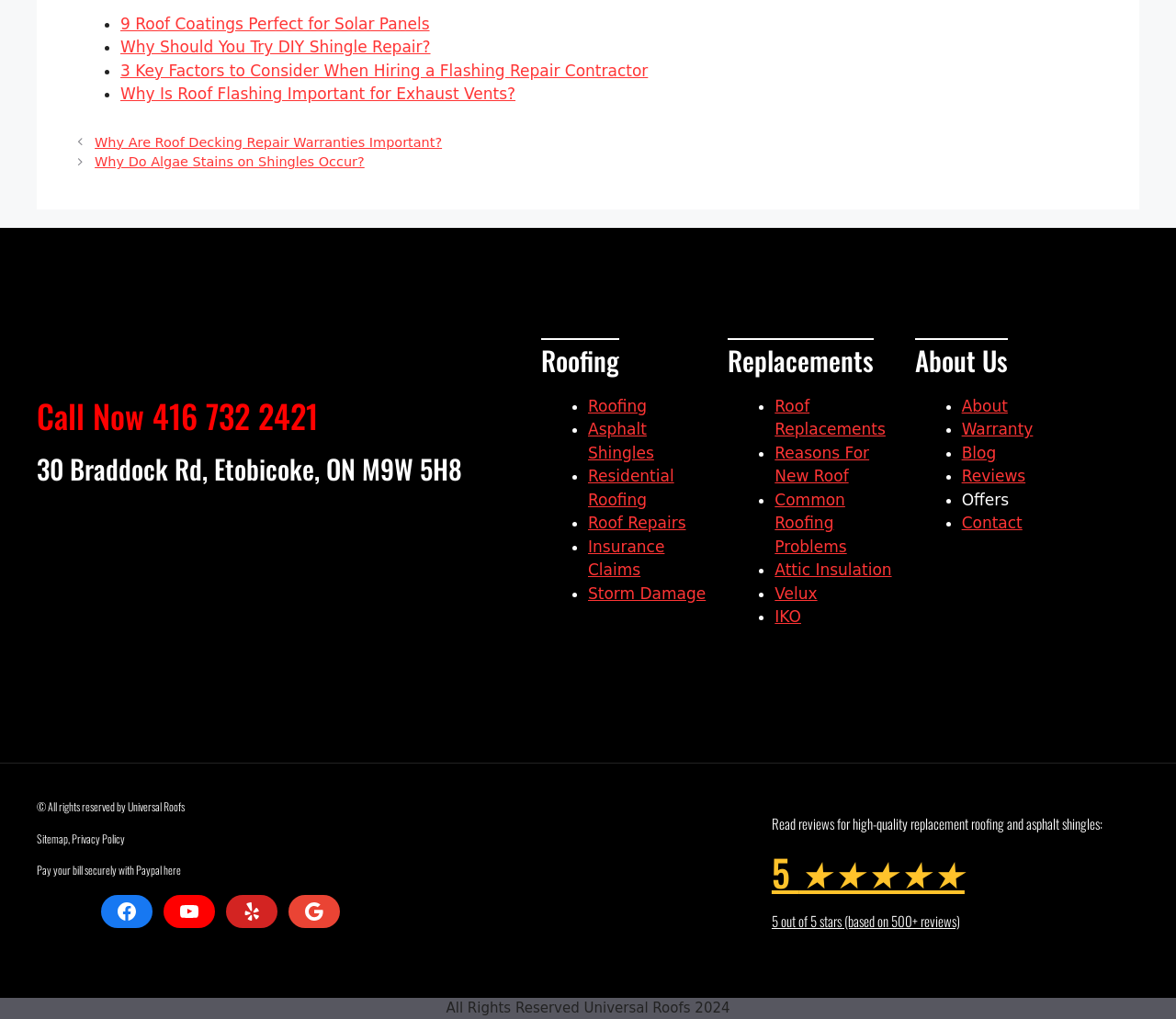How many stars do customers rate the company?
Using the image as a reference, answer the question in detail.

The rating is located at the bottom of the webpage and is indicated by the text '5 ★★★★★' and '5 out of 5 stars (based on 500+ reviews)' which suggests that customers have given the company a perfect 5-star rating.